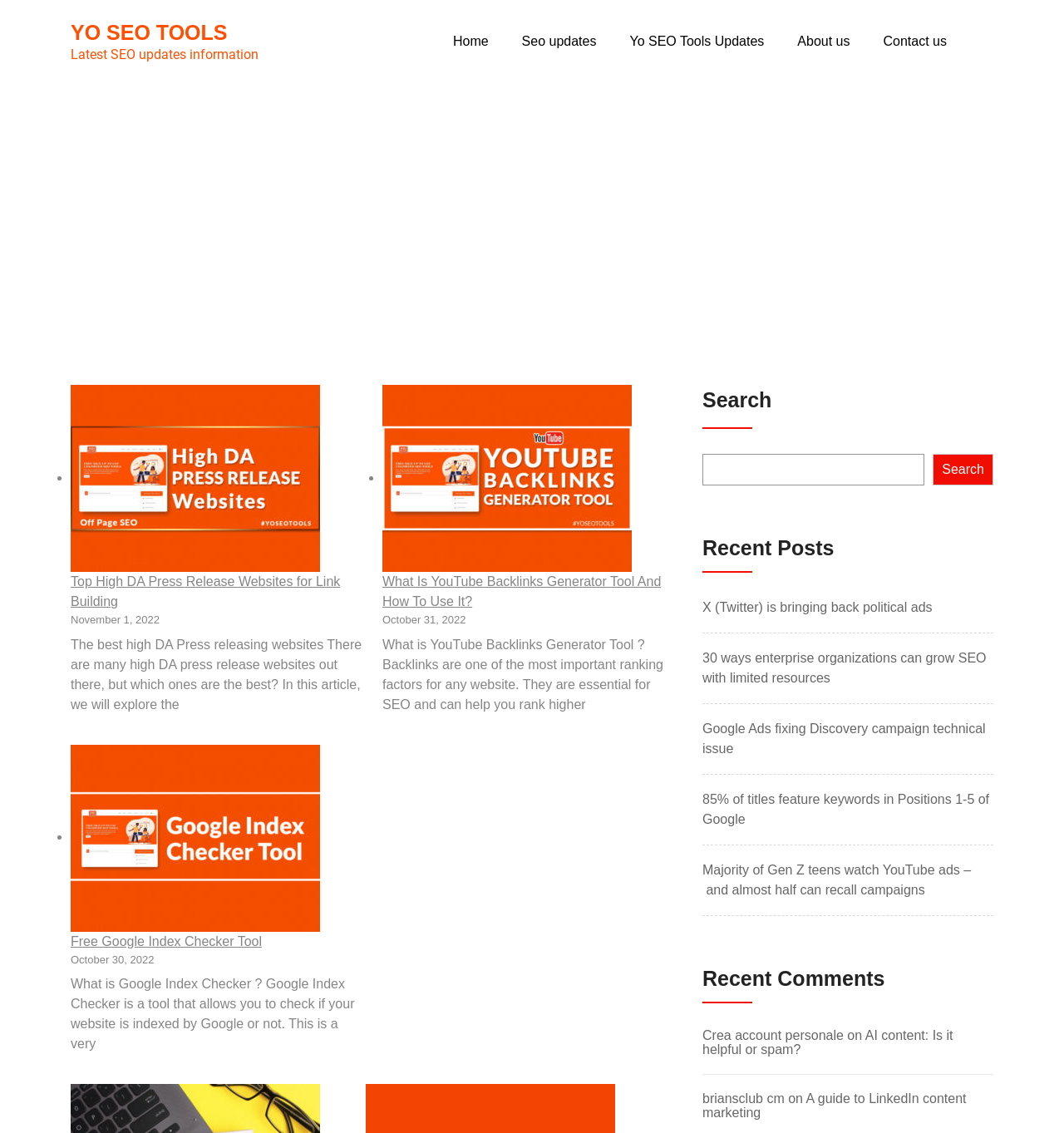Provide a one-word or one-phrase answer to the question:
What is the topic of the first recent post?

Twitter bringing back political ads